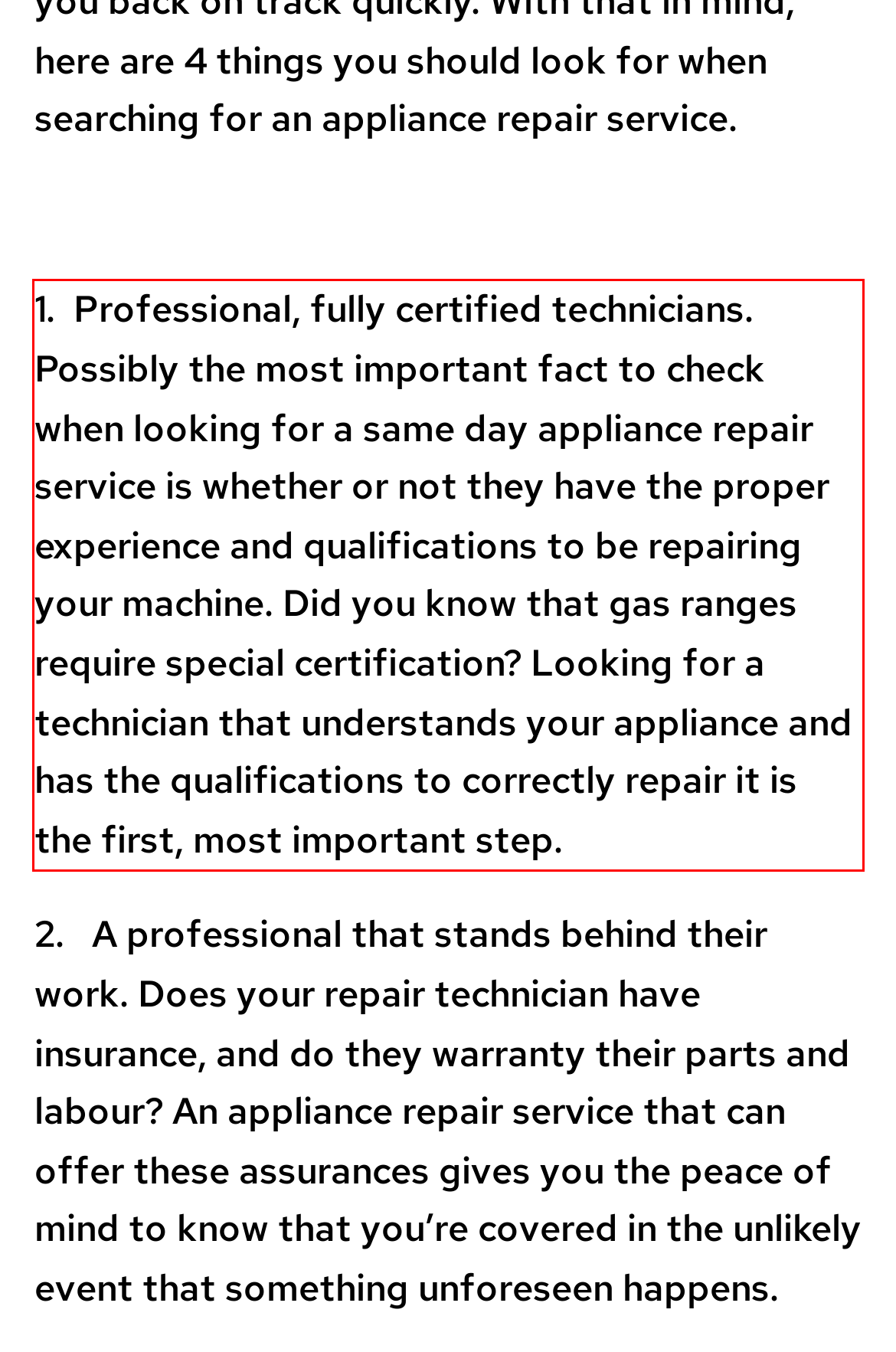Using OCR, extract the text content found within the red bounding box in the given webpage screenshot.

1. Professional, fully certified technicians. Possibly the most important fact to check when looking for a same day appliance repair service is whether or not they have the proper experience and qualifications to be repairing your machine. Did you know that gas ranges require special certification? Looking for a technician that understands your appliance and has the qualifications to correctly repair it is the first, most important step.